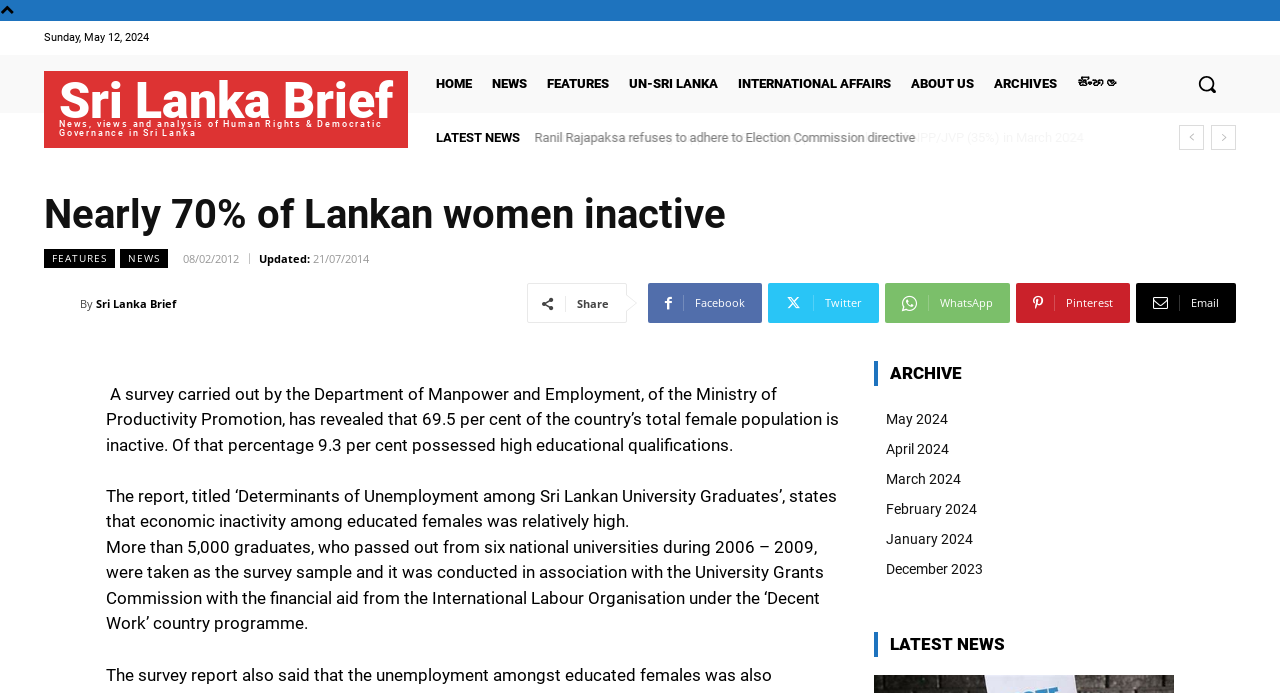What is the date of the latest news?
Based on the visual, give a brief answer using one word or a short phrase.

Sunday, May 12, 2024